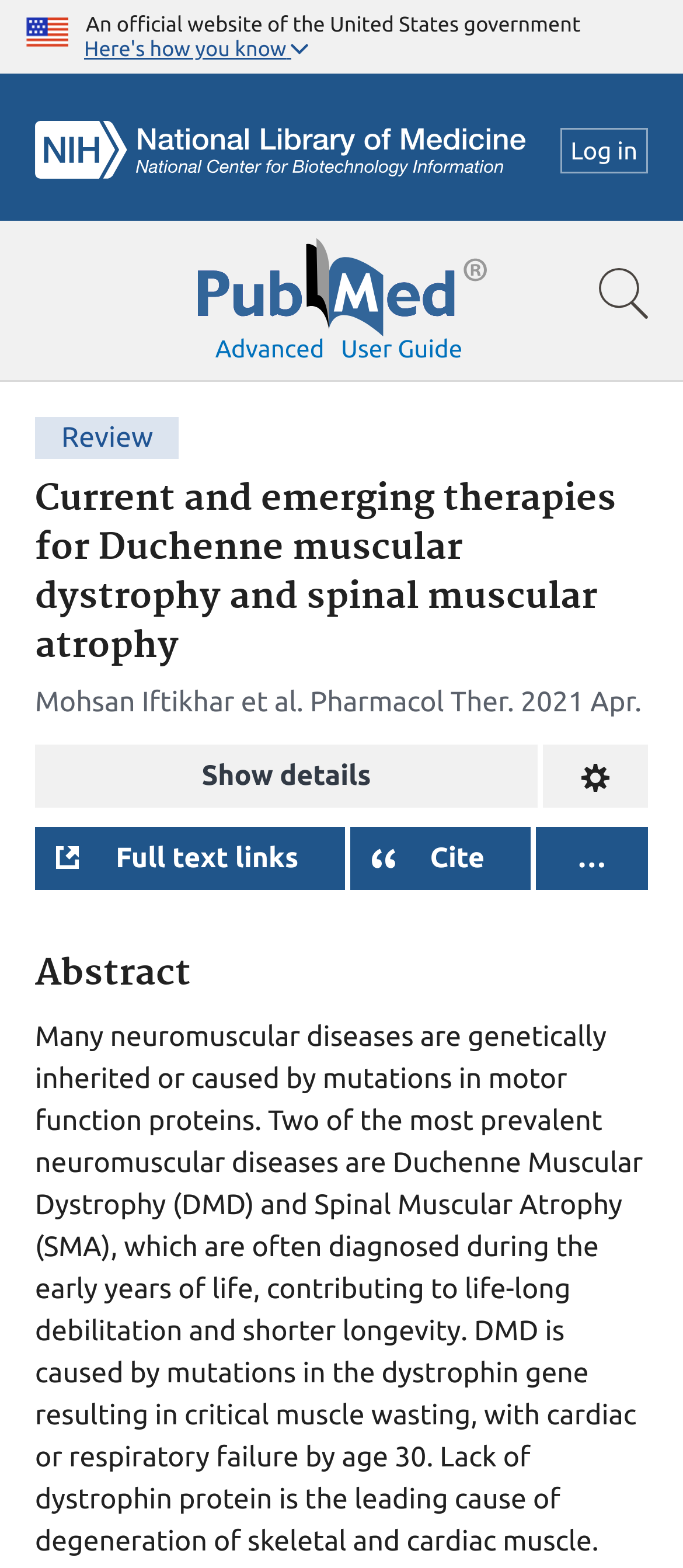Identify the coordinates of the bounding box for the element that must be clicked to accomplish the instruction: "Log in to the system".

[0.82, 0.082, 0.949, 0.111]